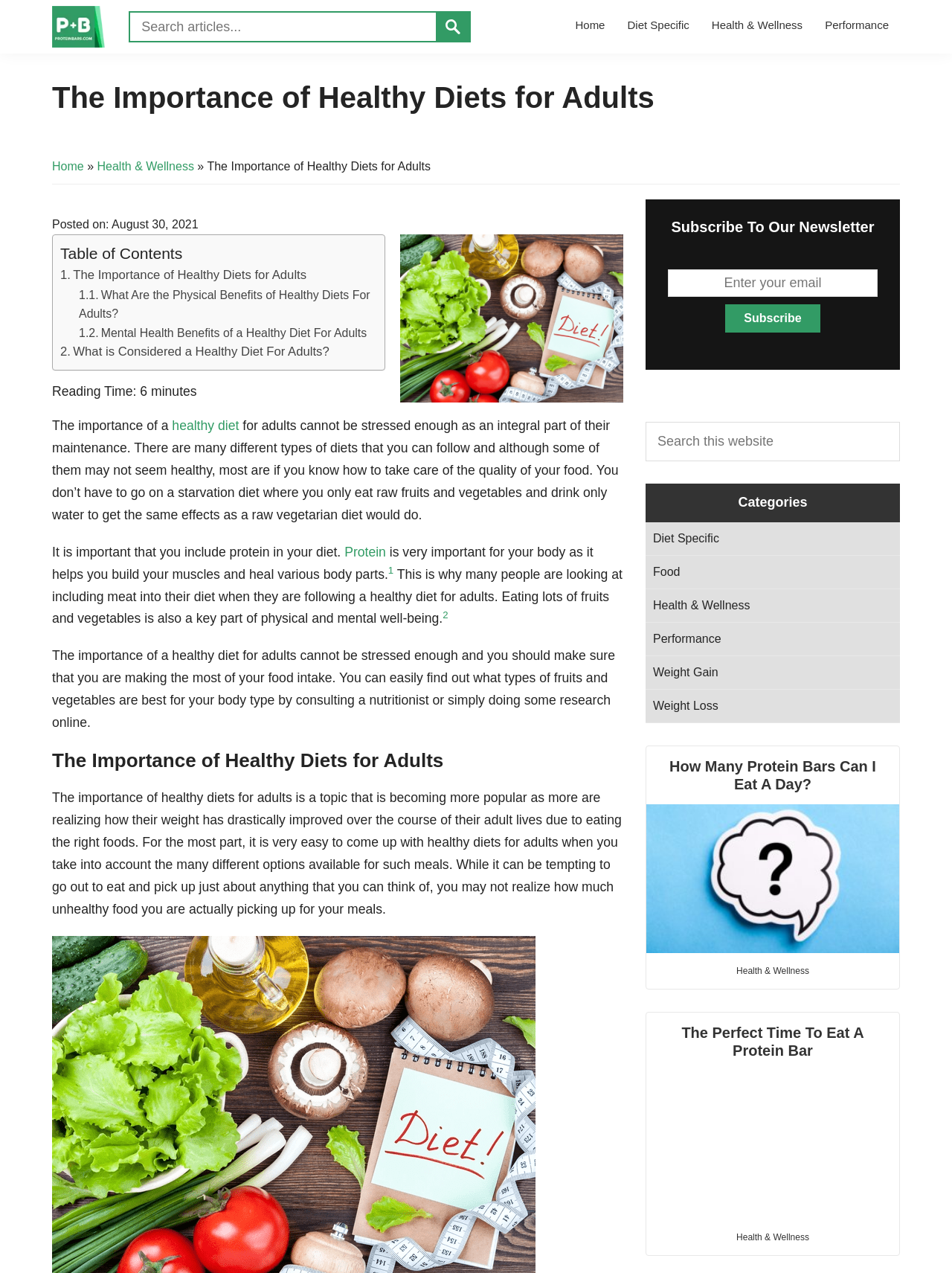Please locate and retrieve the main header text of the webpage.

The Importance of Healthy Diets for Adults